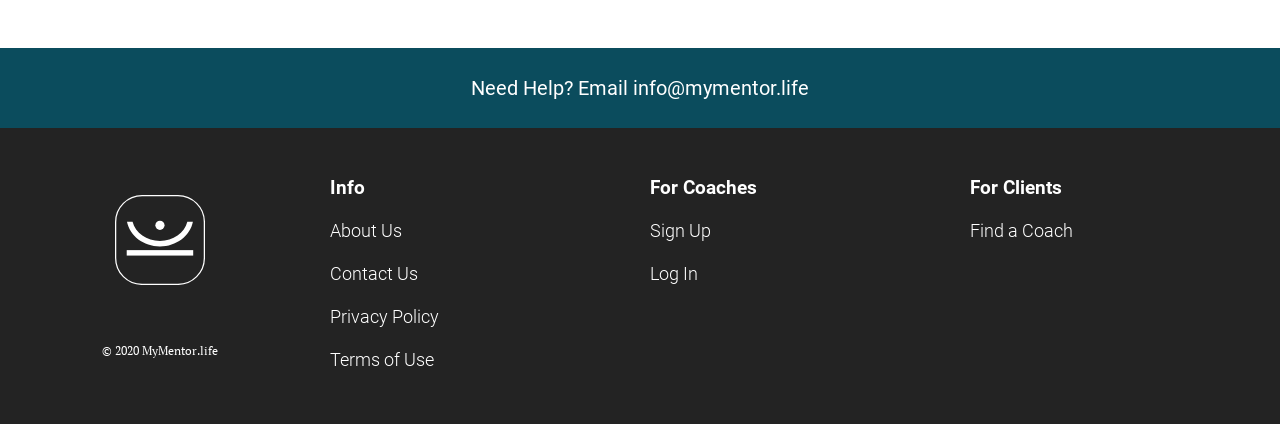Bounding box coordinates are to be given in the format (top-left x, top-left y, bottom-right x, bottom-right y). All values must be floating point numbers between 0 and 1. Provide the bounding box coordinate for the UI element described as: Get Involved

None